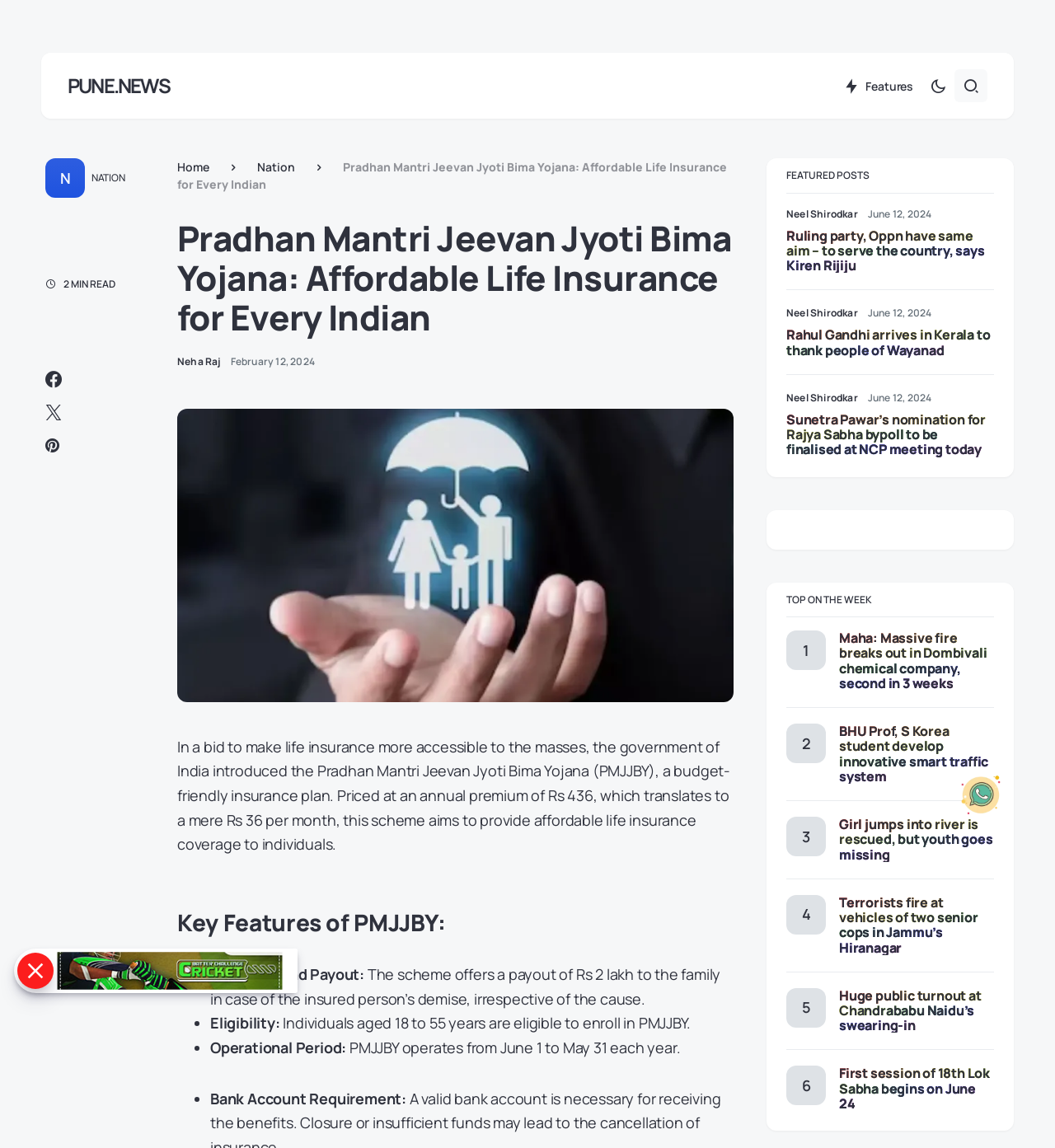Reply to the question with a single word or phrase:
What is the operational period of PMJJBY?

June 1 to May 31 each year